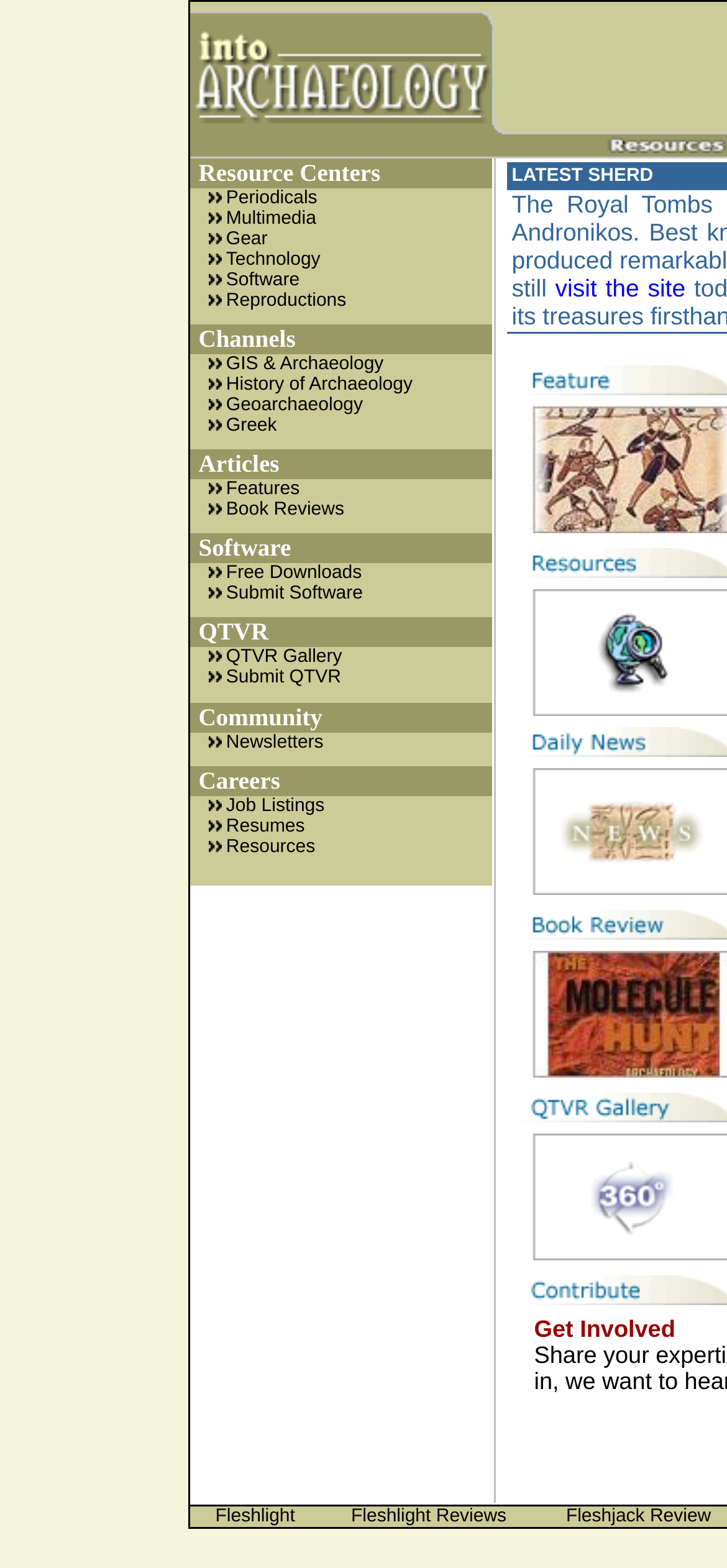How many rows are in the table? Look at the image and give a one-word or short phrase answer.

13